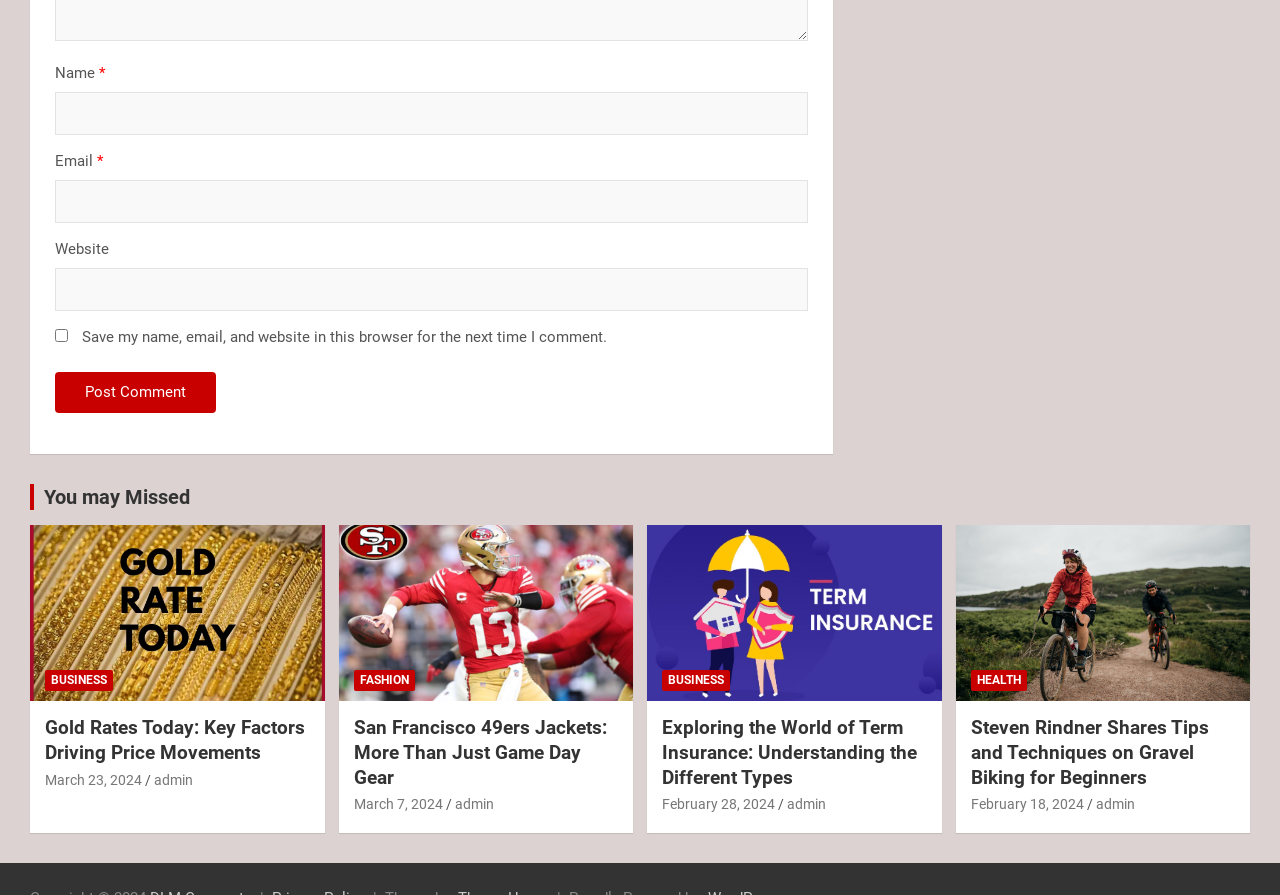Please identify the bounding box coordinates of the region to click in order to complete the given instruction: "Click on the 'FASHION' link". The coordinates should be four float numbers between 0 and 1, i.e., [left, top, right, bottom].

[0.276, 0.749, 0.324, 0.772]